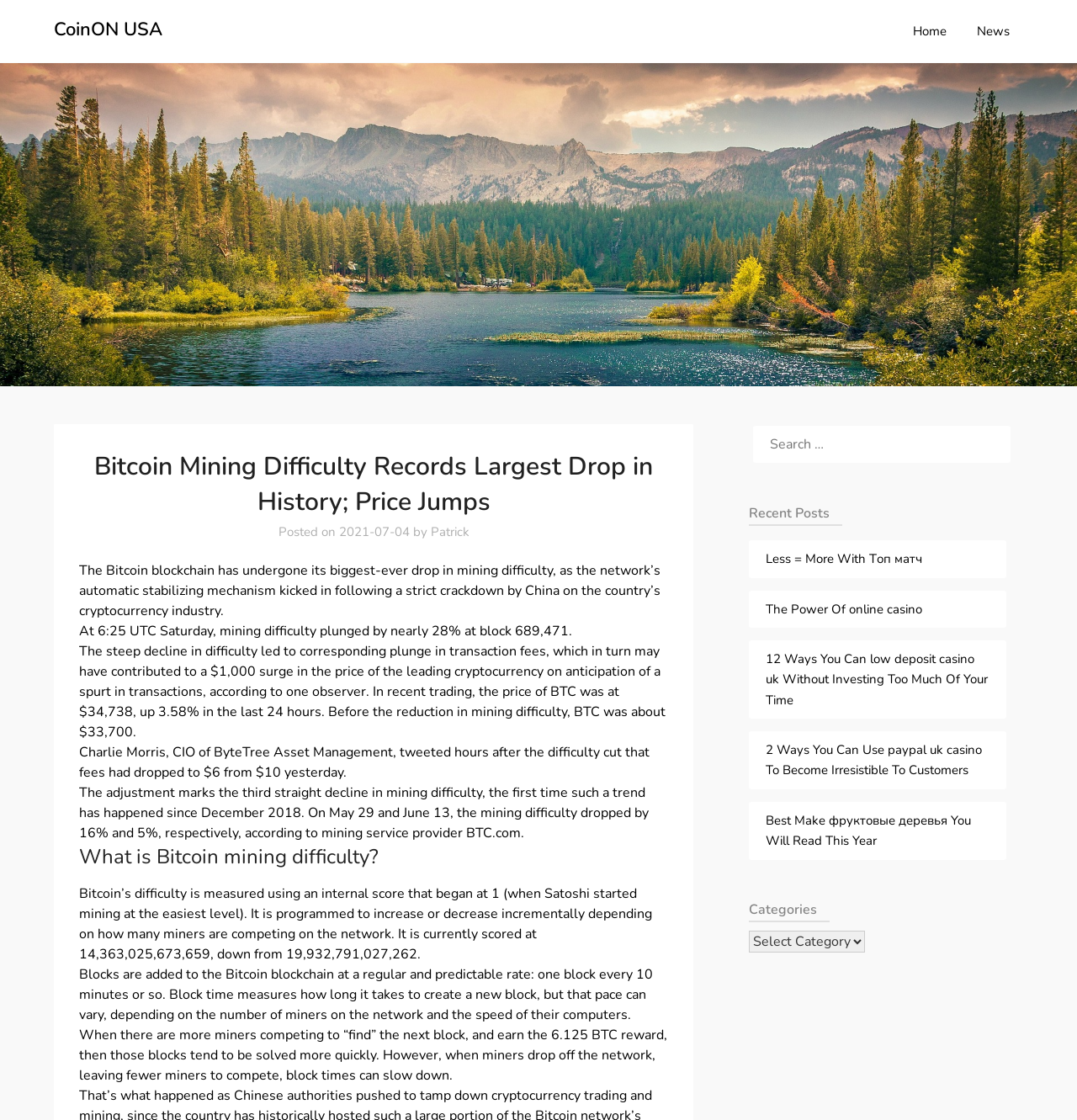Provide the bounding box coordinates, formatted as (top-left x, top-left y, bottom-right x, bottom-right y), with all values being floating point numbers between 0 and 1. Identify the bounding box of the UI element that matches the description: CoinON USA

[0.05, 0.014, 0.151, 0.04]